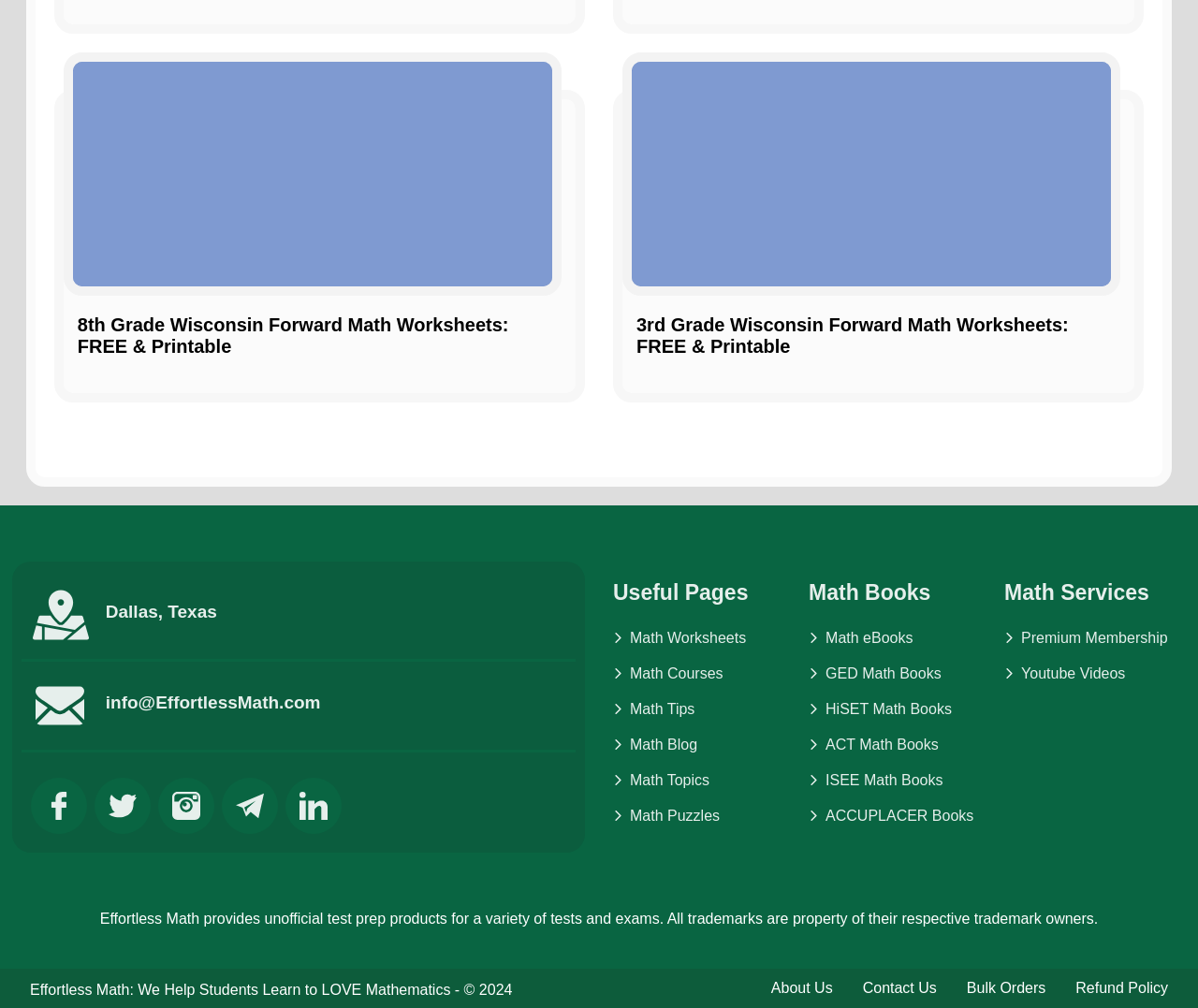Determine the bounding box coordinates for the clickable element to execute this instruction: "Explore Math Worksheets". Provide the coordinates as four float numbers between 0 and 1, i.e., [left, top, right, bottom].

[0.512, 0.625, 0.652, 0.641]